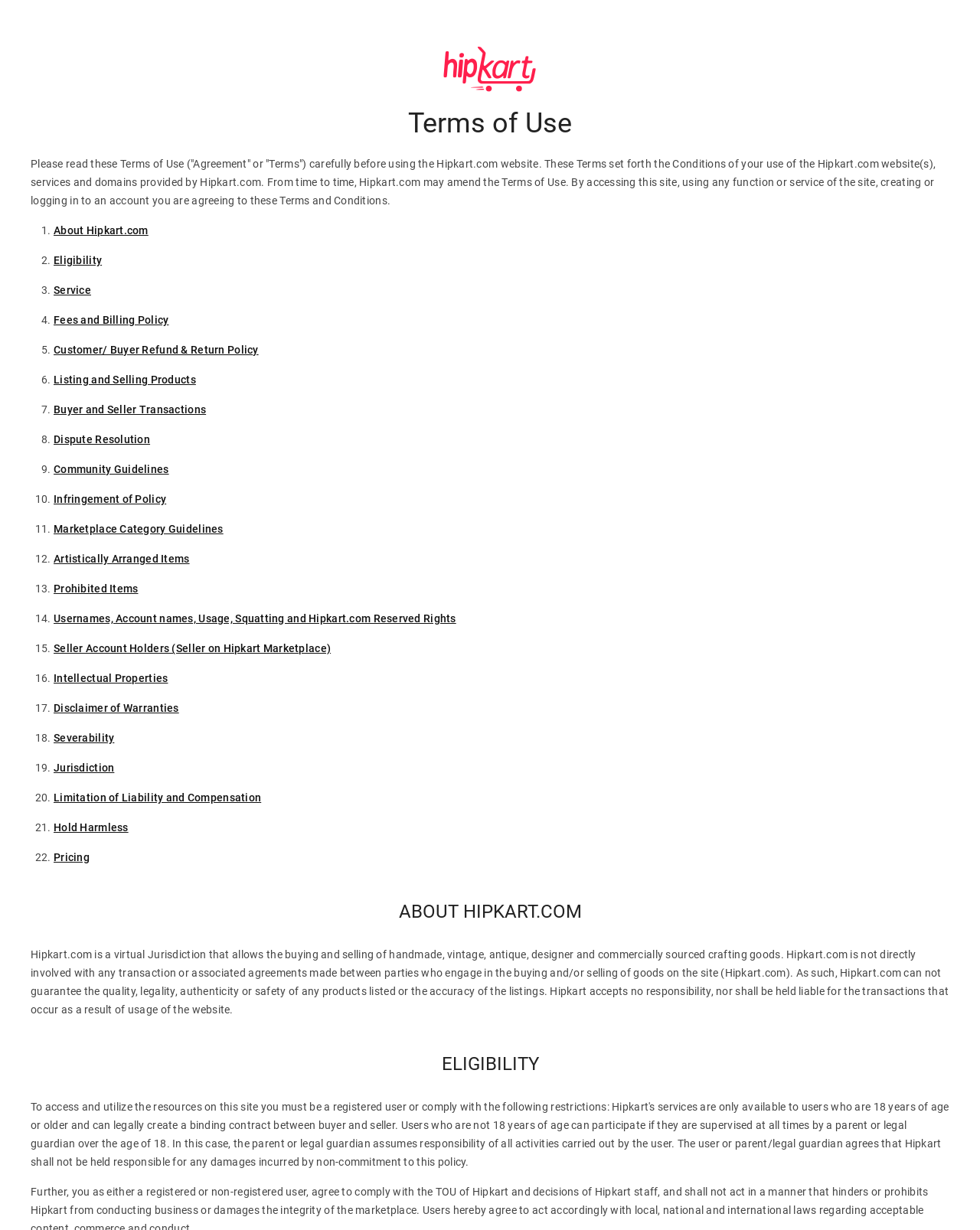Utilize the information from the image to answer the question in detail:
What type of products are sold on Hipkart.com?

The webpage mentions that Hipkart.com is a marketplace for buying and selling handmade, vintage, antique, designer, and commercially sourced crafting goods.